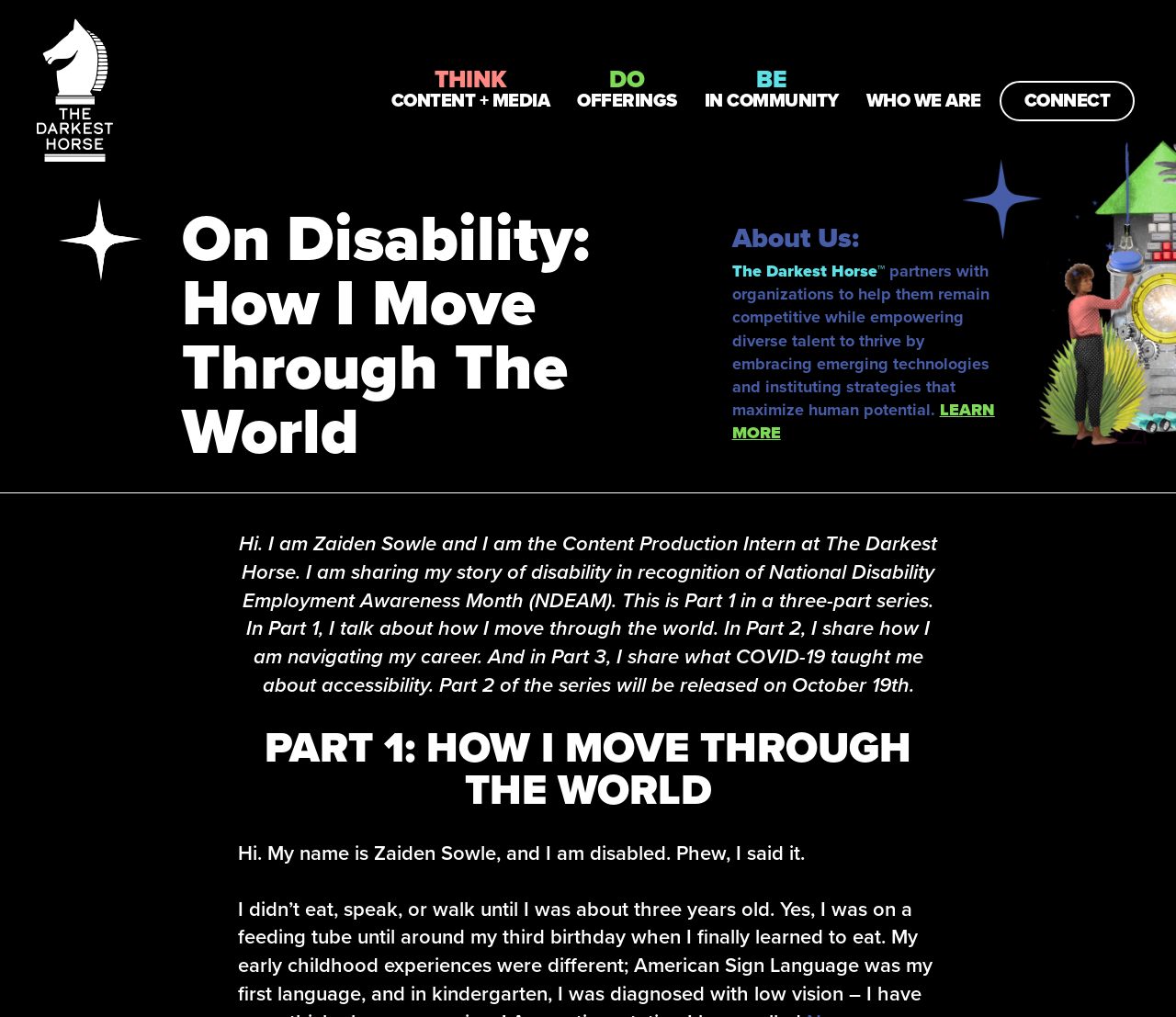What is the name of the author of the article?
Provide a well-explained and detailed answer to the question.

The author's name is mentioned in the article as 'Hi. I am Zaiden Sowle and I am the Content Production Intern at The Darkest Horse.'